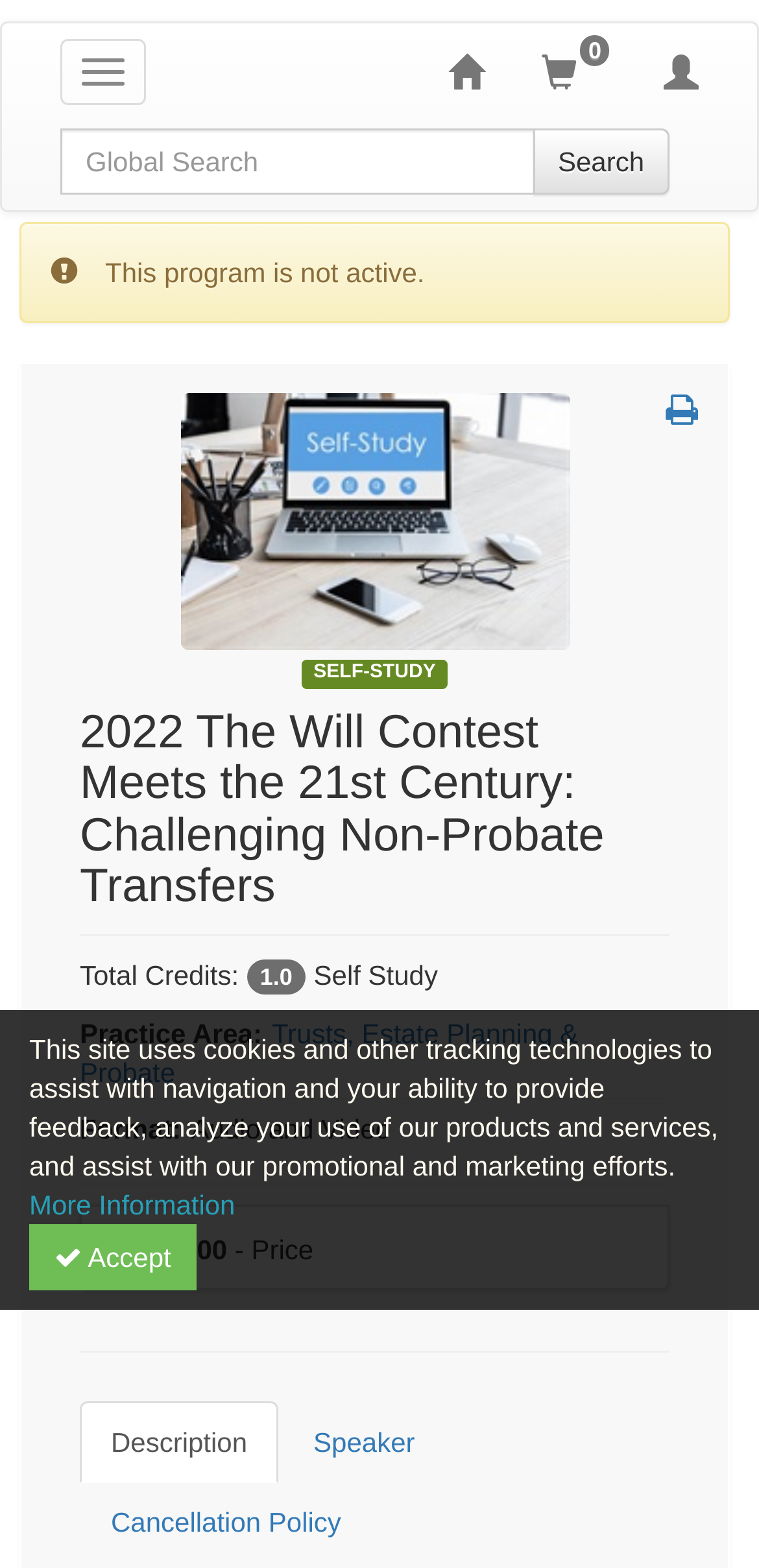Point out the bounding box coordinates of the section to click in order to follow this instruction: "Search for a product".

[0.079, 0.082, 0.882, 0.124]